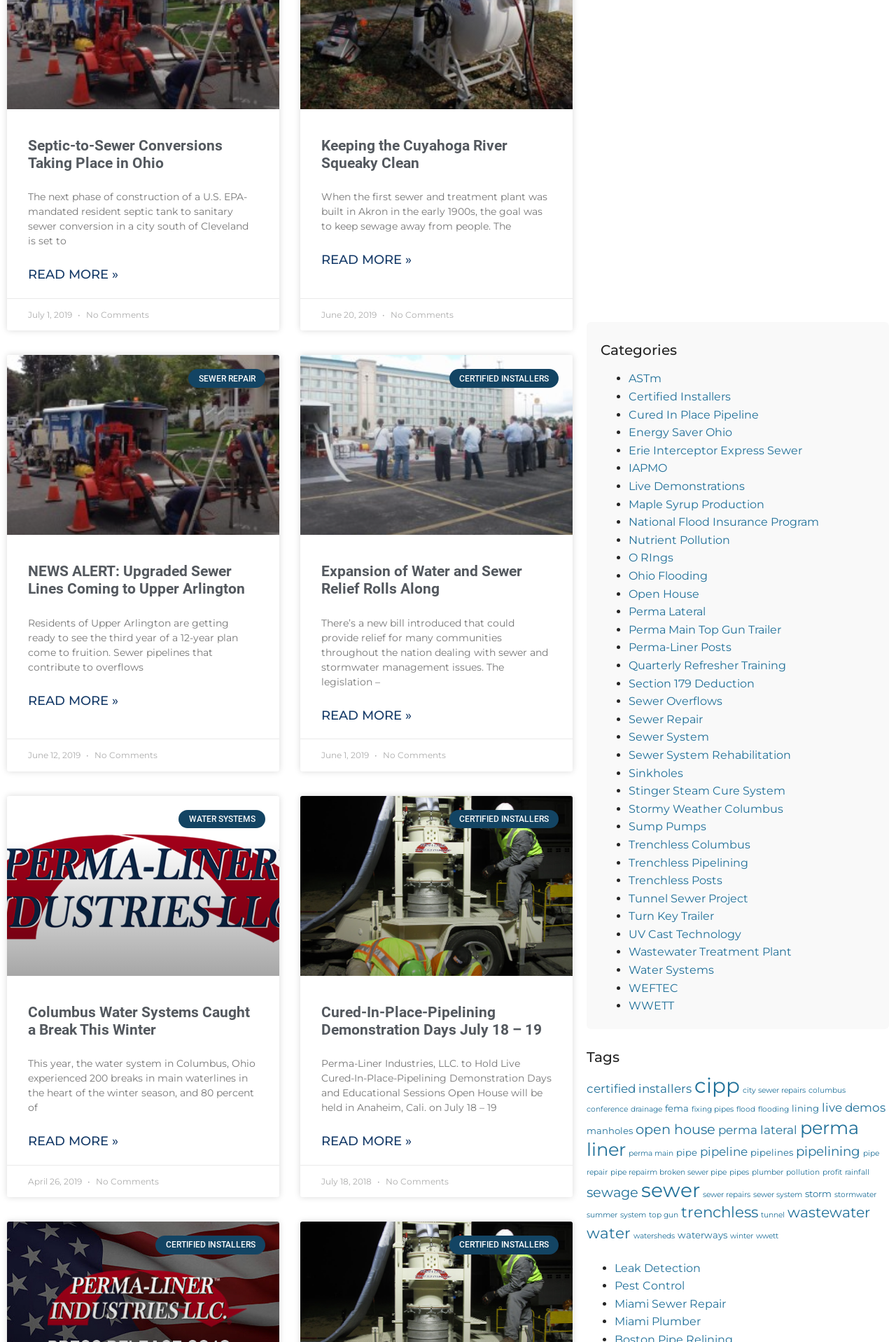Bounding box coordinates are specified in the format (top-left x, top-left y, bottom-right x, bottom-right y). All values are floating point numbers bounded between 0 and 1. Please provide the bounding box coordinate of the region this sentence describes: top gun

[0.724, 0.902, 0.757, 0.909]